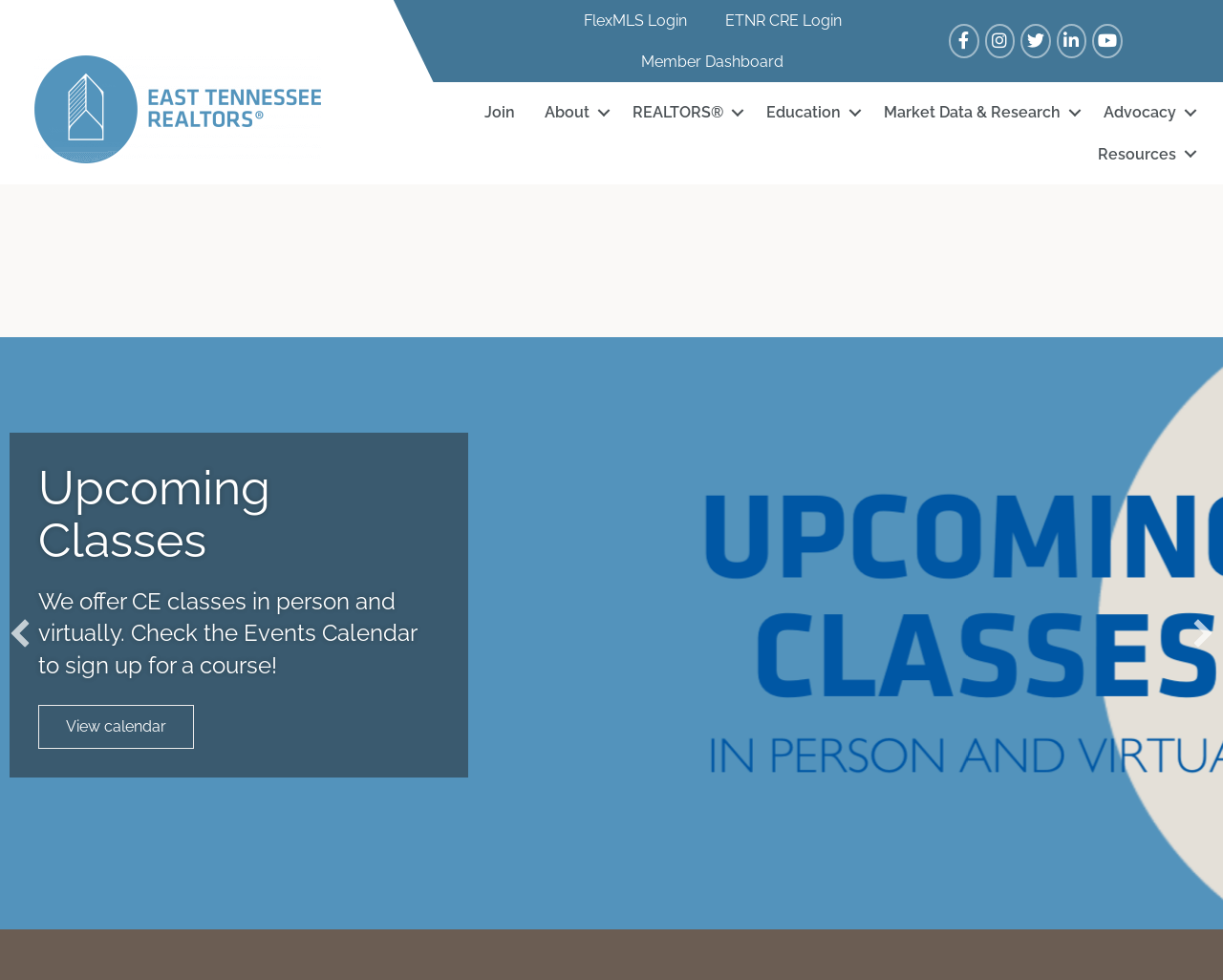Based on the element description, predict the bounding box coordinates (top-left x, top-left y, bottom-right x, bottom-right y) for the UI element in the screenshot: Join

[0.384, 0.094, 0.433, 0.136]